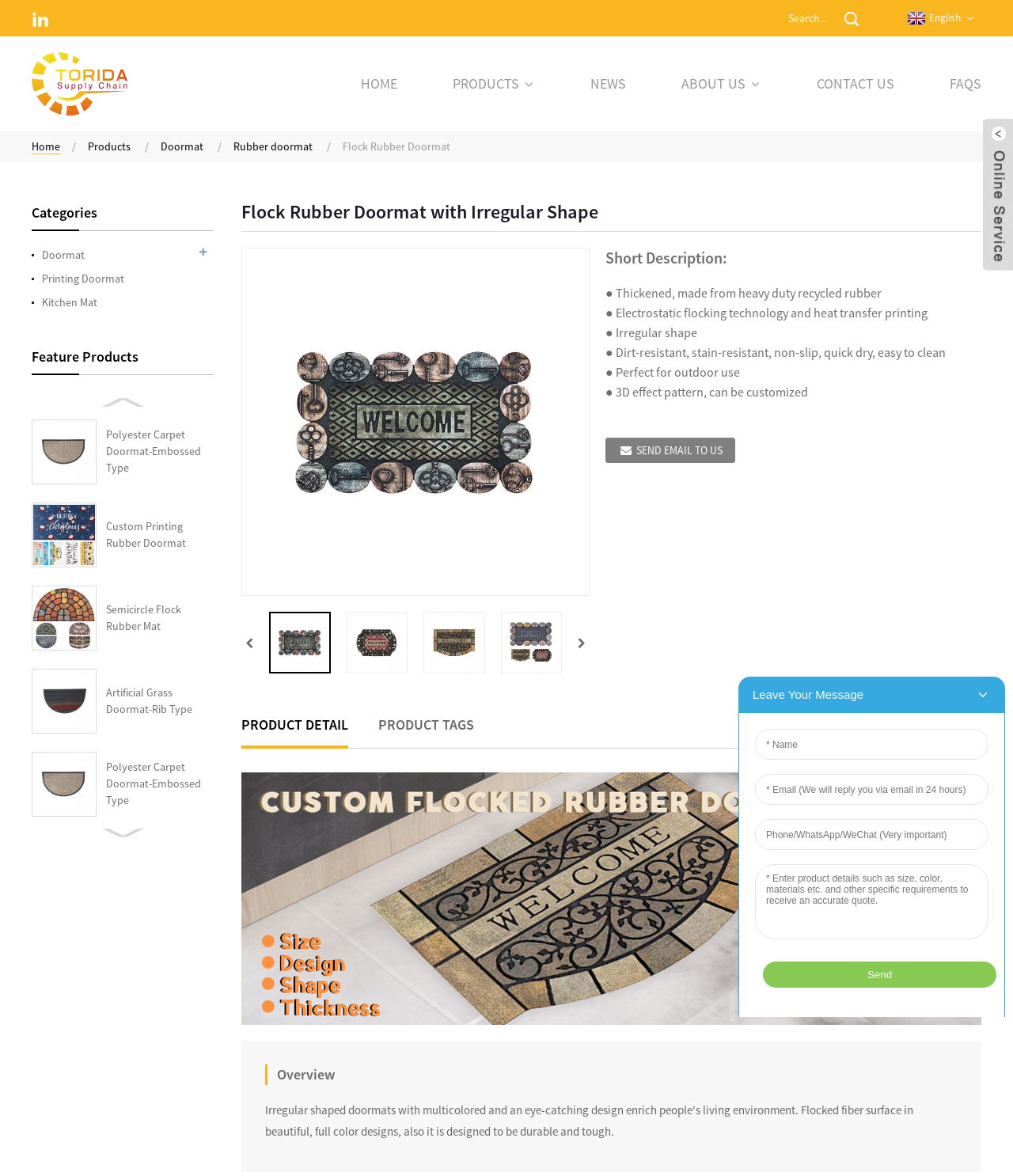Provide the bounding box coordinates of the HTML element described as: "Products". The bounding box coordinates should be four float numbers between 0 and 1, i.e., [left, top, right, bottom].

[0.087, 0.118, 0.129, 0.131]